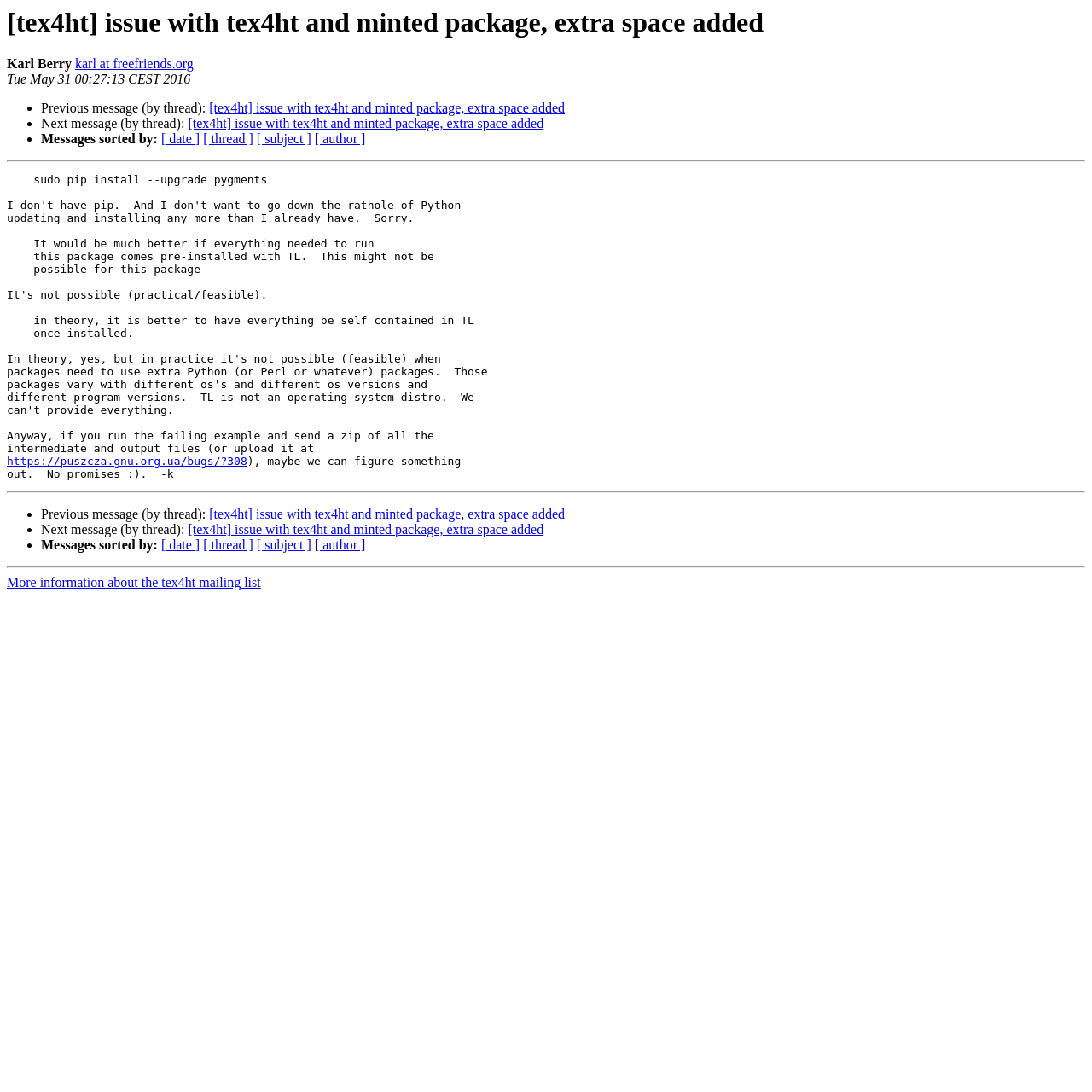What is the author of the message?
Using the visual information, answer the question in a single word or phrase.

Karl Berry